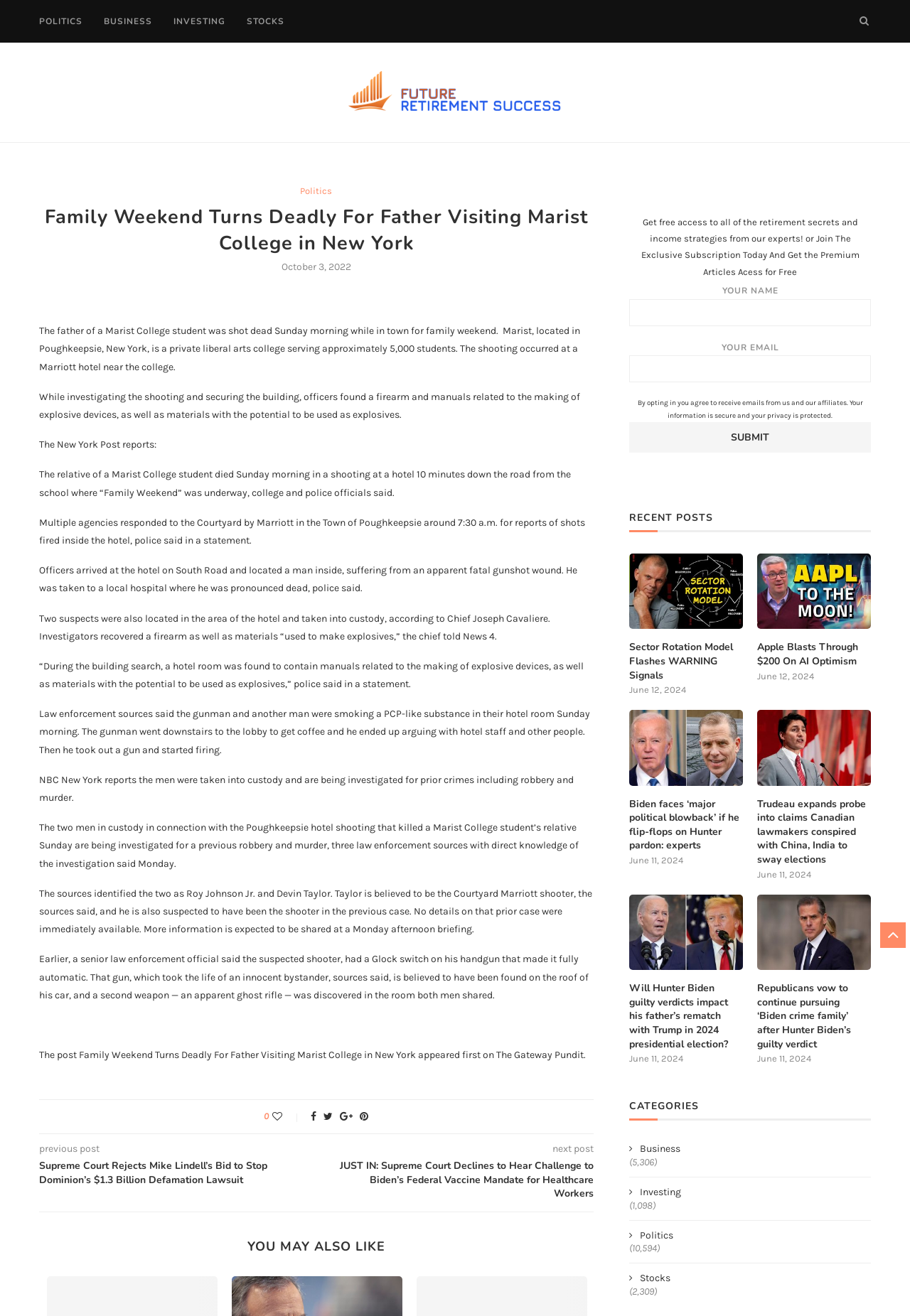Highlight the bounding box coordinates of the element you need to click to perform the following instruction: "View recent posts."

[0.691, 0.389, 0.957, 0.404]